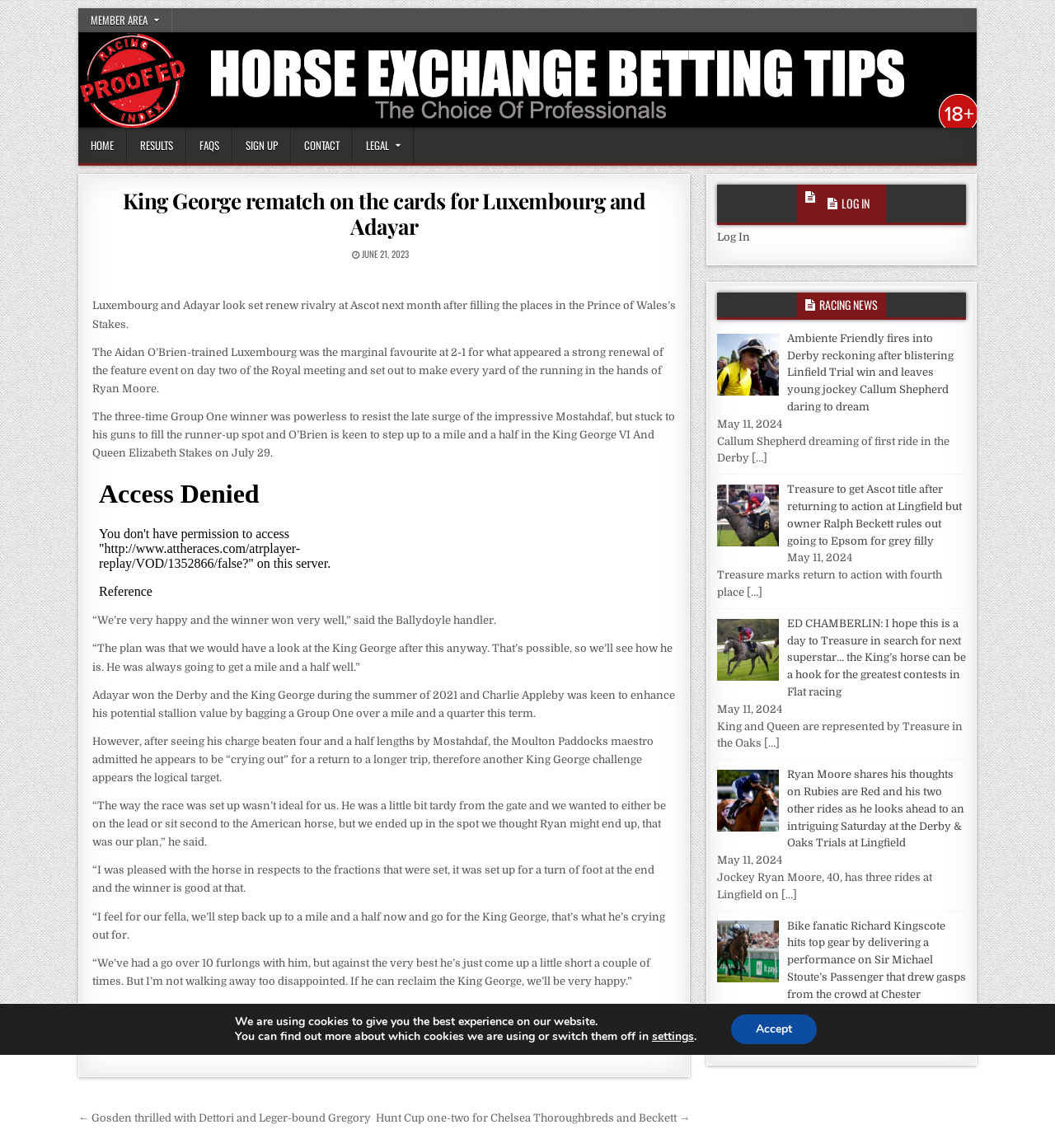Kindly determine the bounding box coordinates for the clickable area to achieve the given instruction: "Click the 'MEMBER AREA' link".

[0.074, 0.007, 0.163, 0.028]